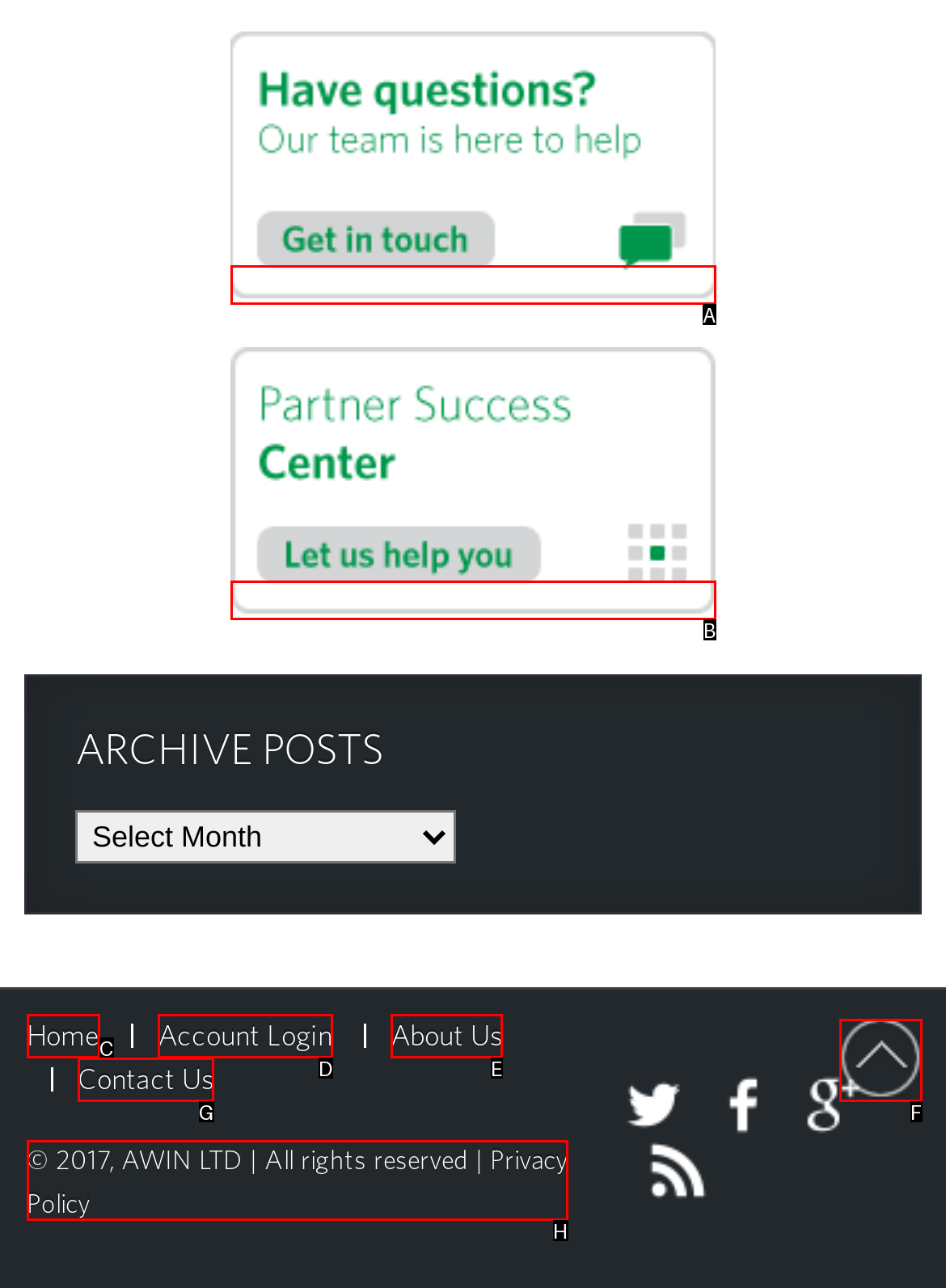Identify the letter that best matches this UI element description: Home
Answer with the letter from the given options.

C